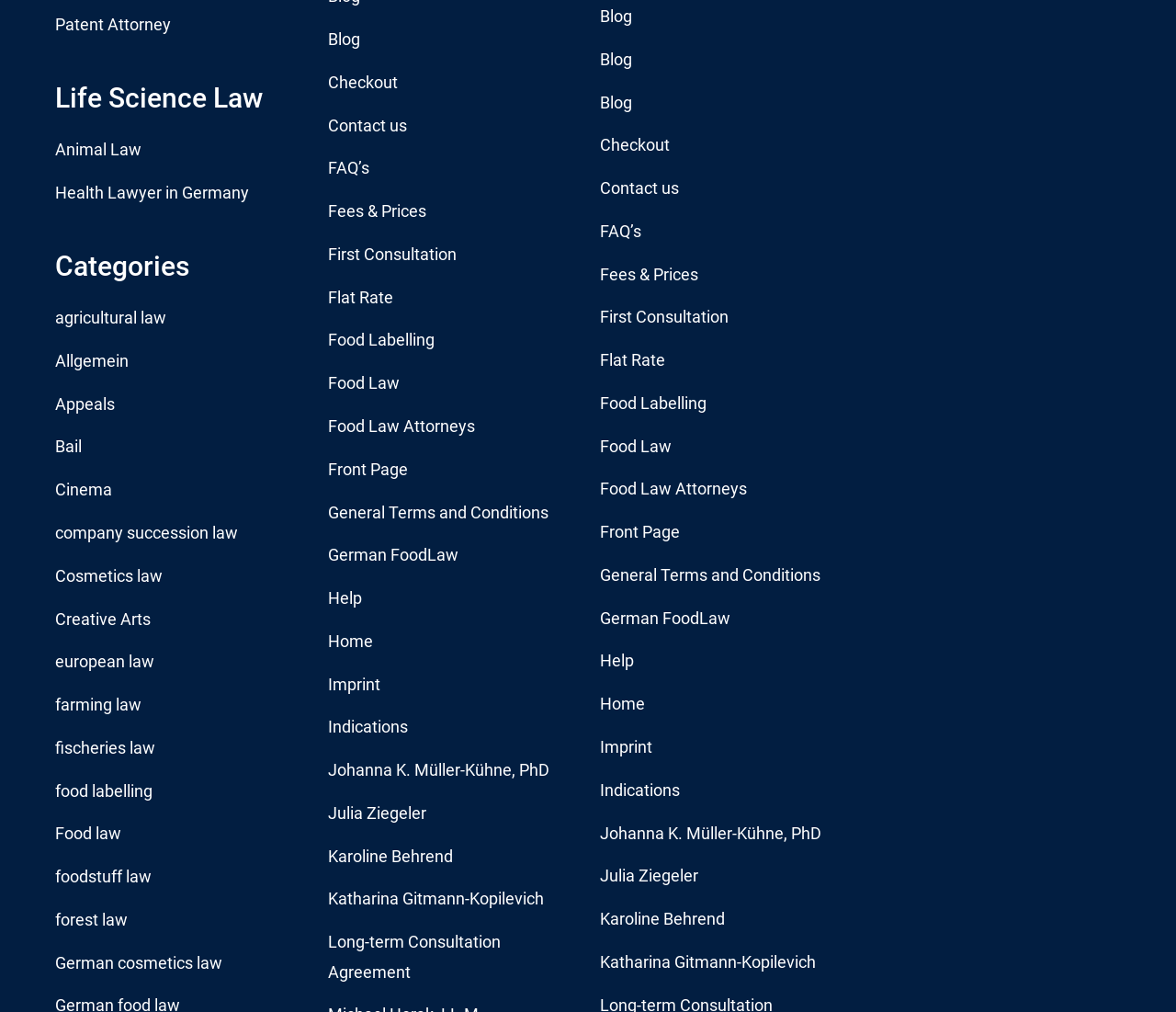Find the bounding box of the web element that fits this description: "Fees & Prices".

[0.51, 0.25, 0.721, 0.293]